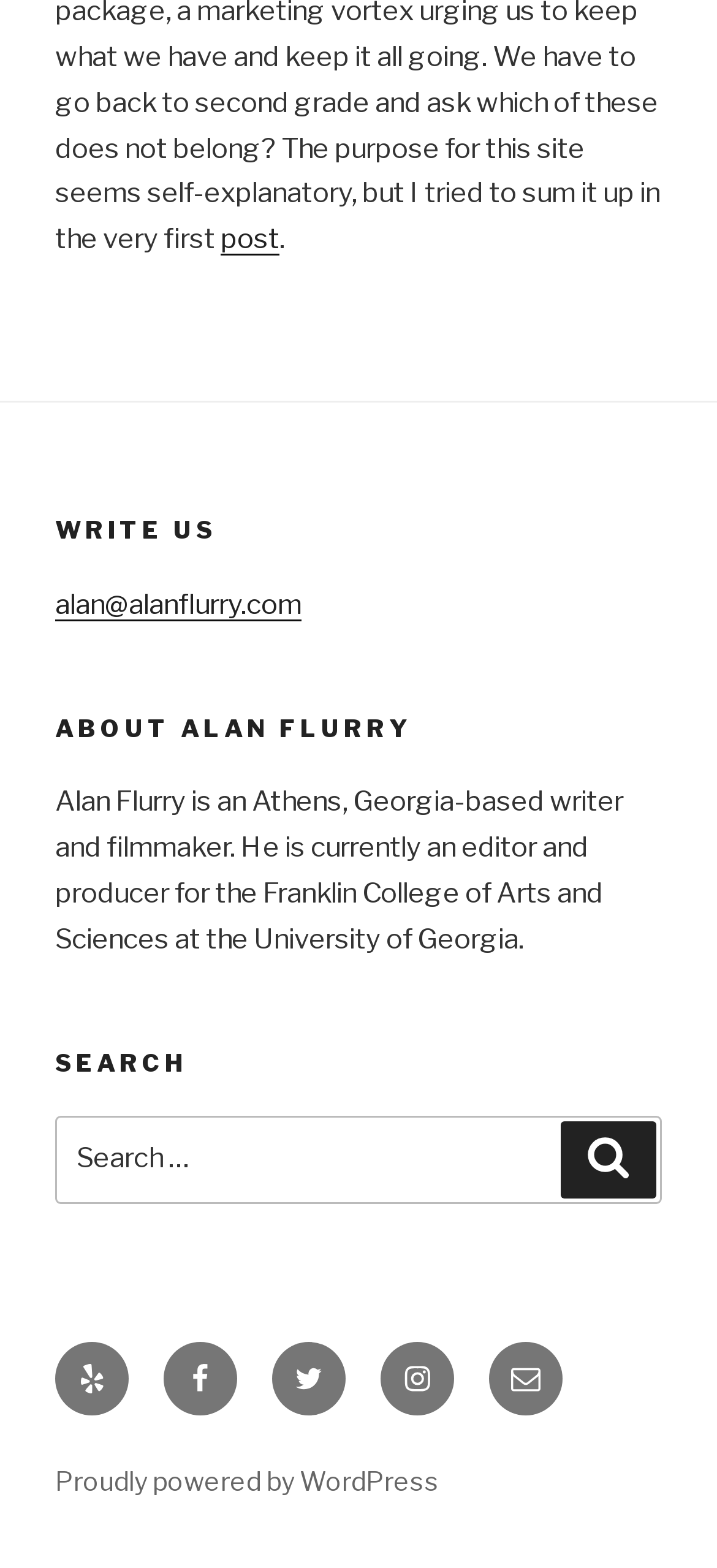Find the UI element described as: "Facebook" and predict its bounding box coordinates. Ensure the coordinates are four float numbers between 0 and 1, [left, top, right, bottom].

[0.228, 0.855, 0.331, 0.902]